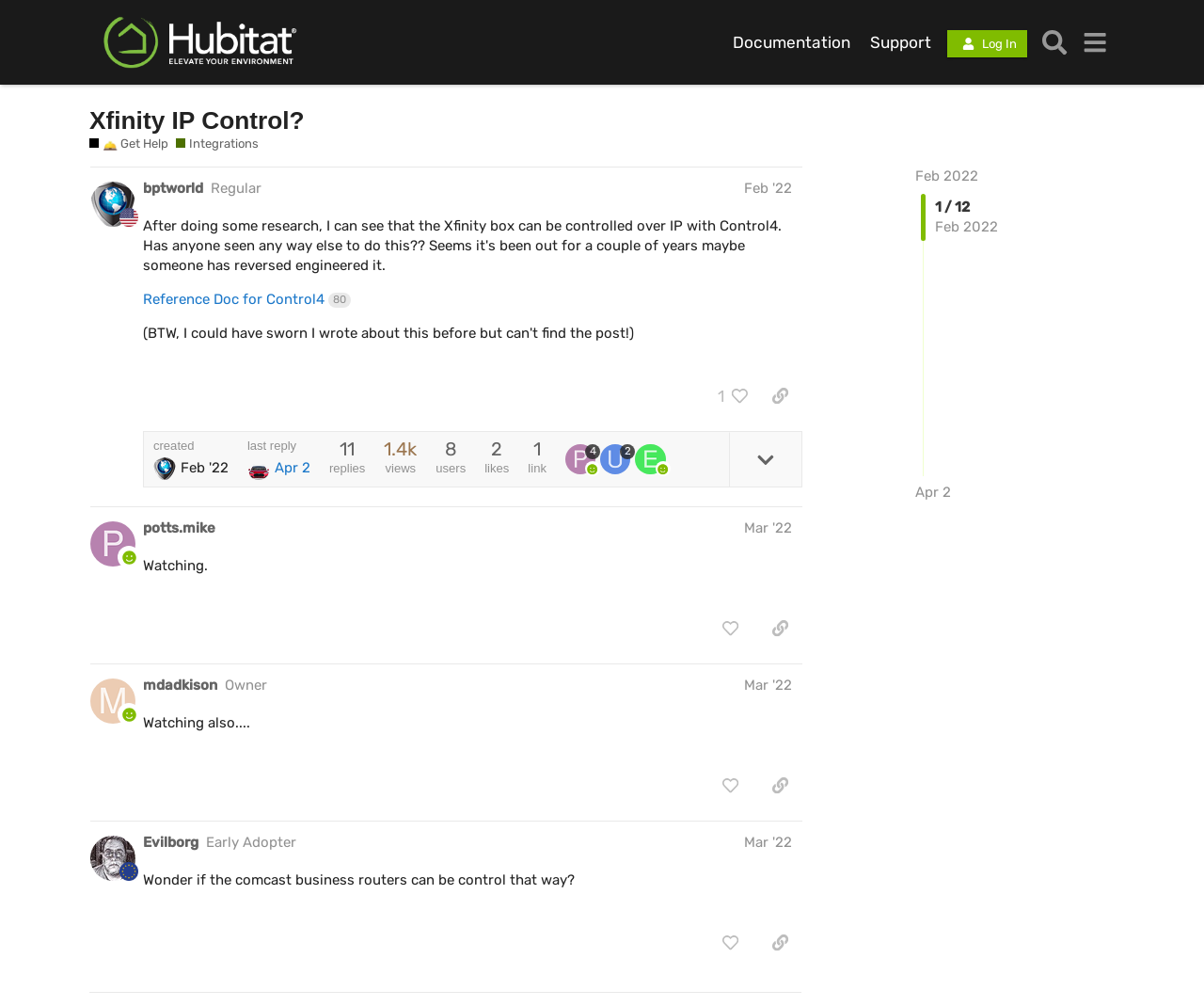Identify the bounding box for the described UI element. Provide the coordinates in (top-left x, top-left y, bottom-right x, bottom-right y) format with values ranging from 0 to 1: Owner

[0.187, 0.673, 0.222, 0.69]